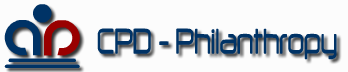What is the font style of the text 'CPD - Philanthropy' in the logo?
Please answer the question with a detailed and comprehensive explanation.

The caption describes the font style of the text 'CPD - Philanthropy' in the logo as bold and modern, indicating a strong and contemporary visual representation.